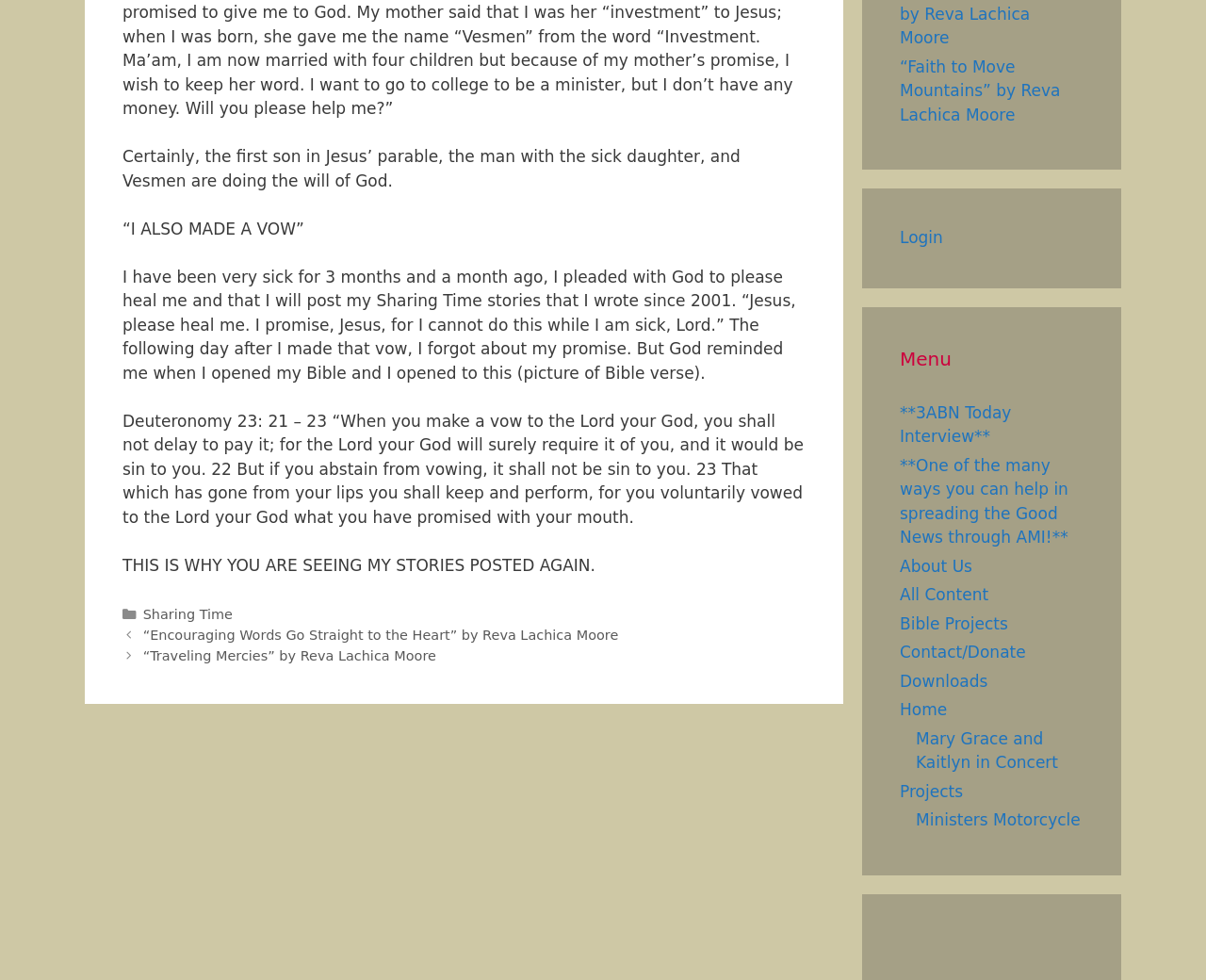Please identify the bounding box coordinates of the element that needs to be clicked to perform the following instruction: "Click on 'Sharing Time' category".

[0.118, 0.62, 0.193, 0.635]